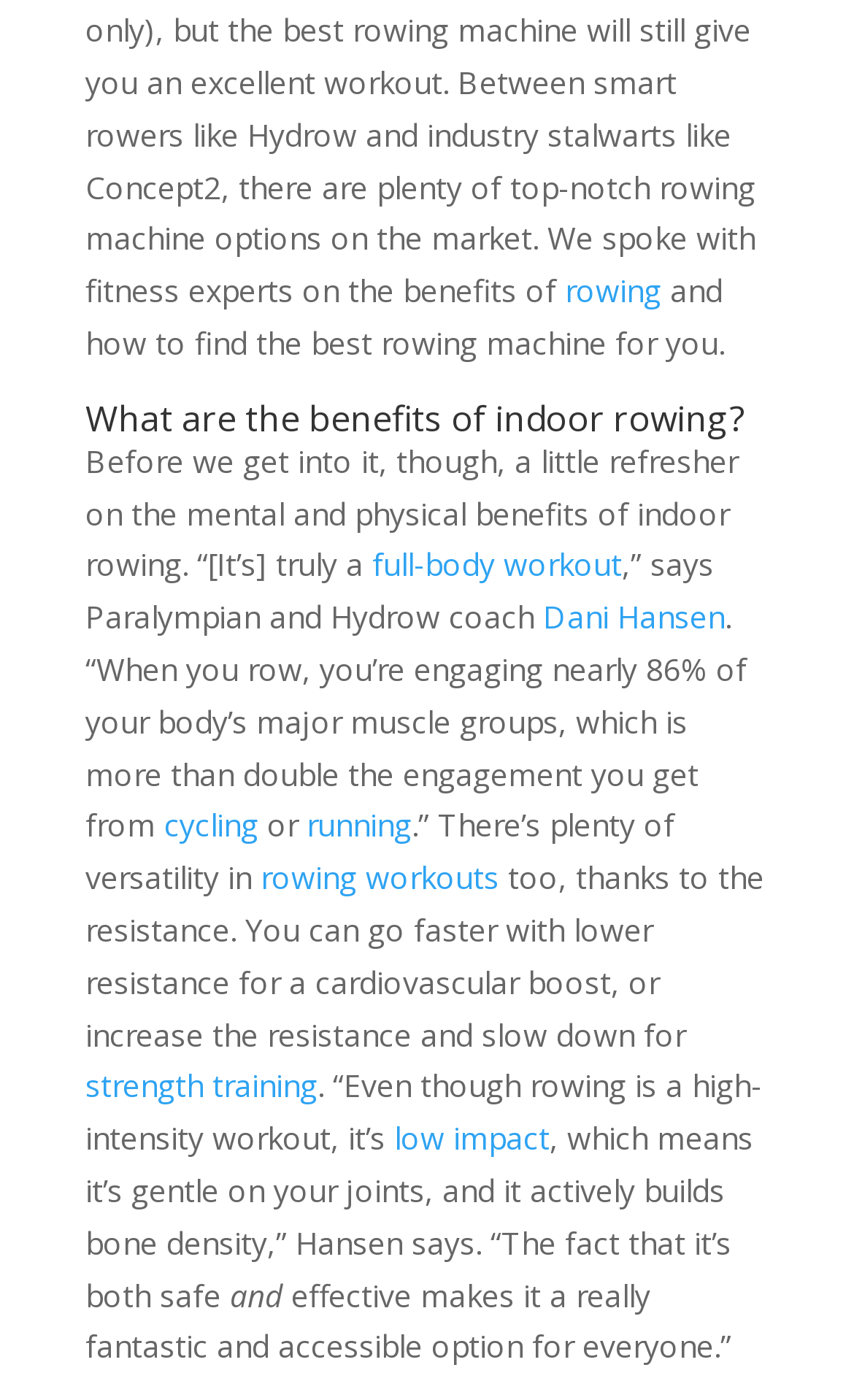What is an advantage of rowing workouts?
Look at the screenshot and provide an in-depth answer.

The webpage mentions that rowing workouts offer versatility, allowing users to adjust the resistance to achieve a cardiovascular boost or strength training, making it a fantastic and accessible option for everyone.